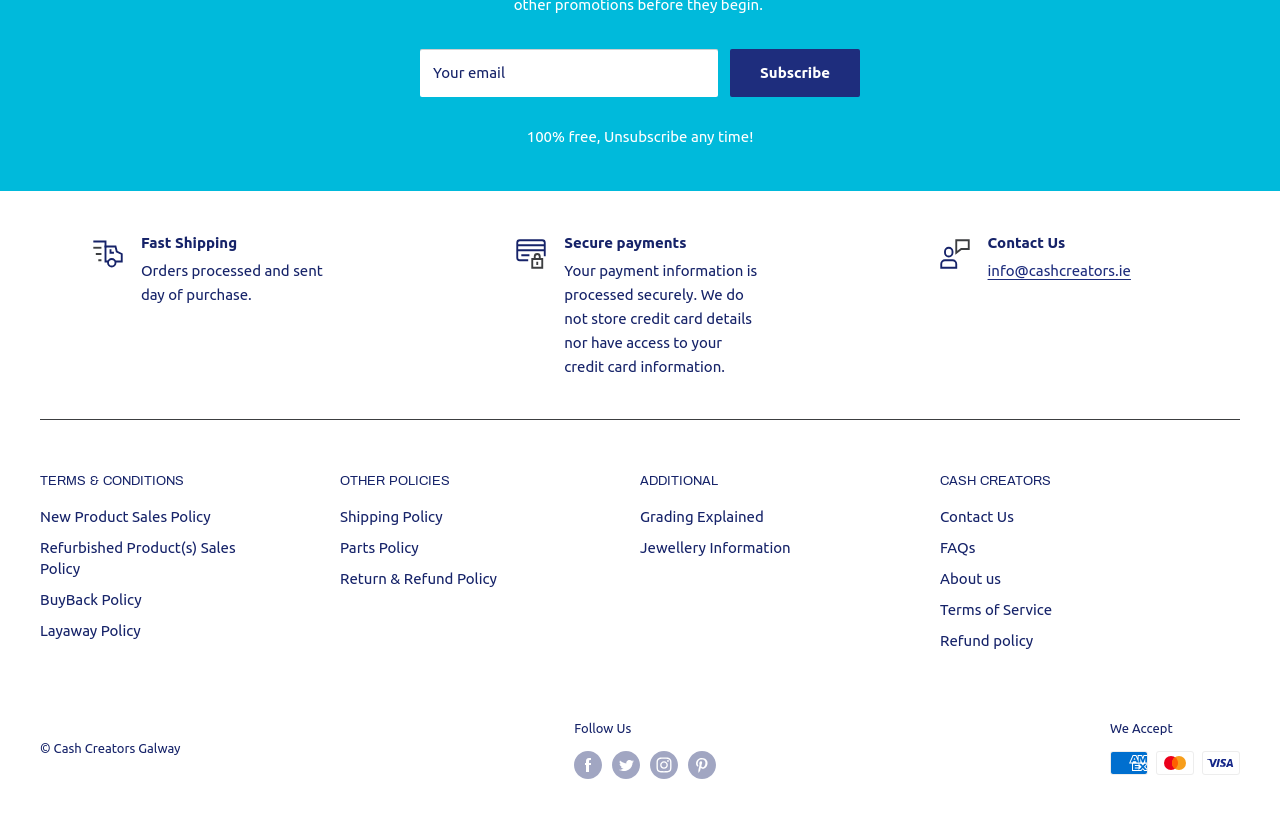Can you find the bounding box coordinates of the area I should click to execute the following instruction: "View terms and conditions"?

[0.031, 0.567, 0.211, 0.594]